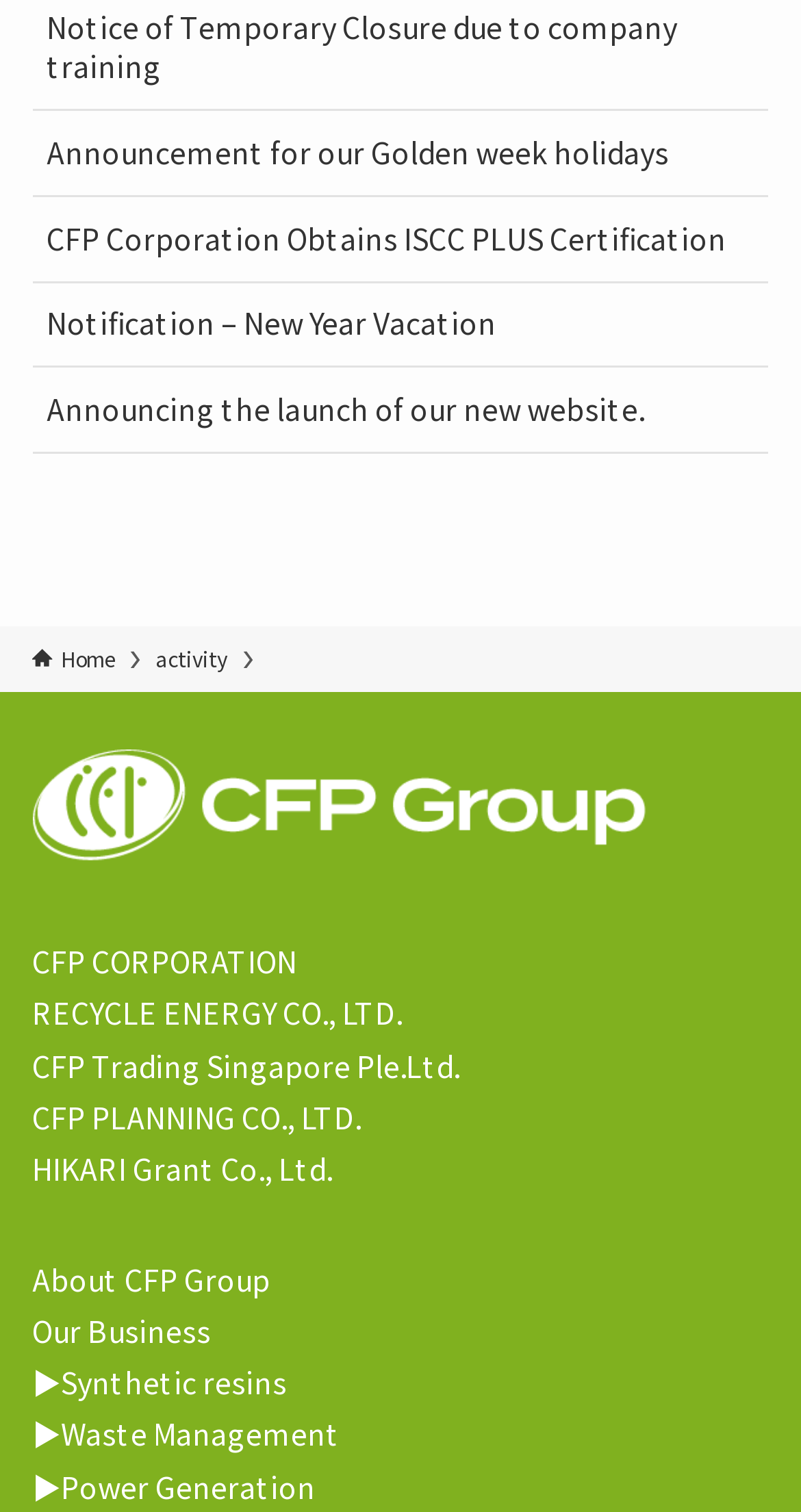How many links are there under 'Our Business'?
Provide a thorough and detailed answer to the question.

Under the link 'Our Business', I found three links: 'Synthetic resins', 'Waste Management', and 'Power Generation', which are all related to the business of the company.